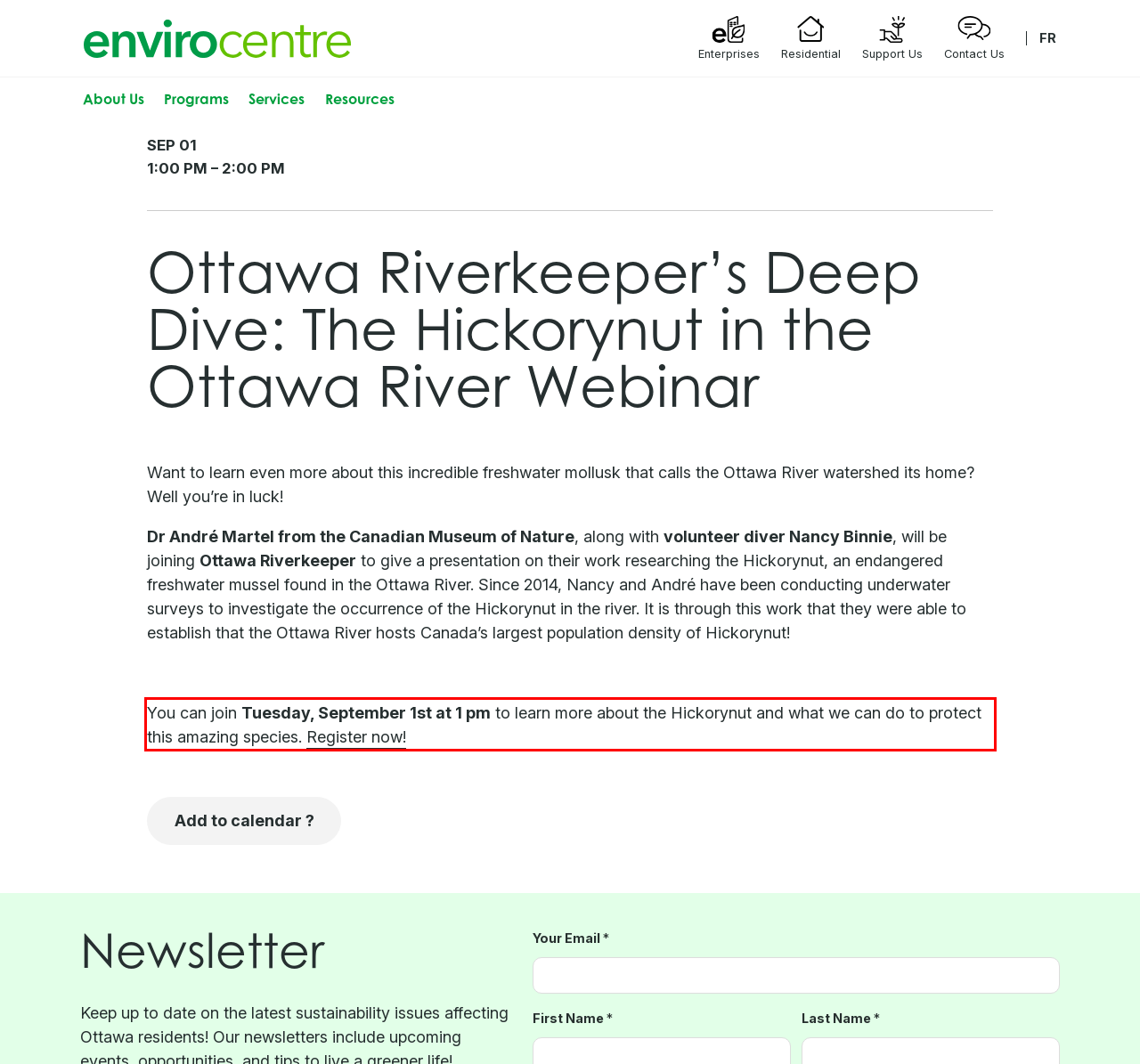Look at the webpage screenshot and recognize the text inside the red bounding box.

You can join Tuesday, September 1st at 1 pm to learn more about the Hickorynut and what we can do to protect this amazing species. Register now!